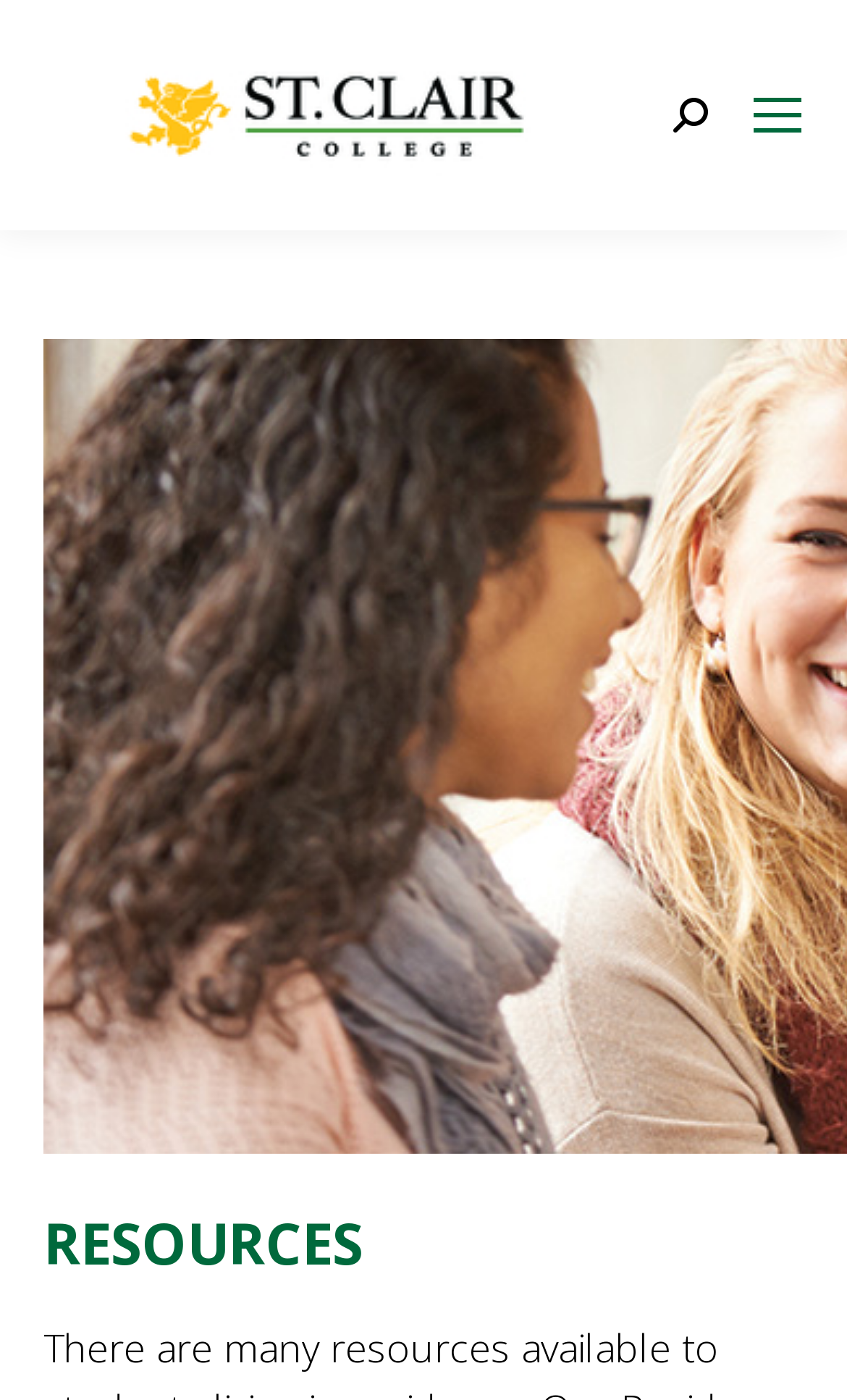Using the given description, provide the bounding box coordinates formatted as (top-left x, top-left y, bottom-right x, bottom-right y), with all values being floating point numbers between 0 and 1. Description: Bedtime stories for dogs

None